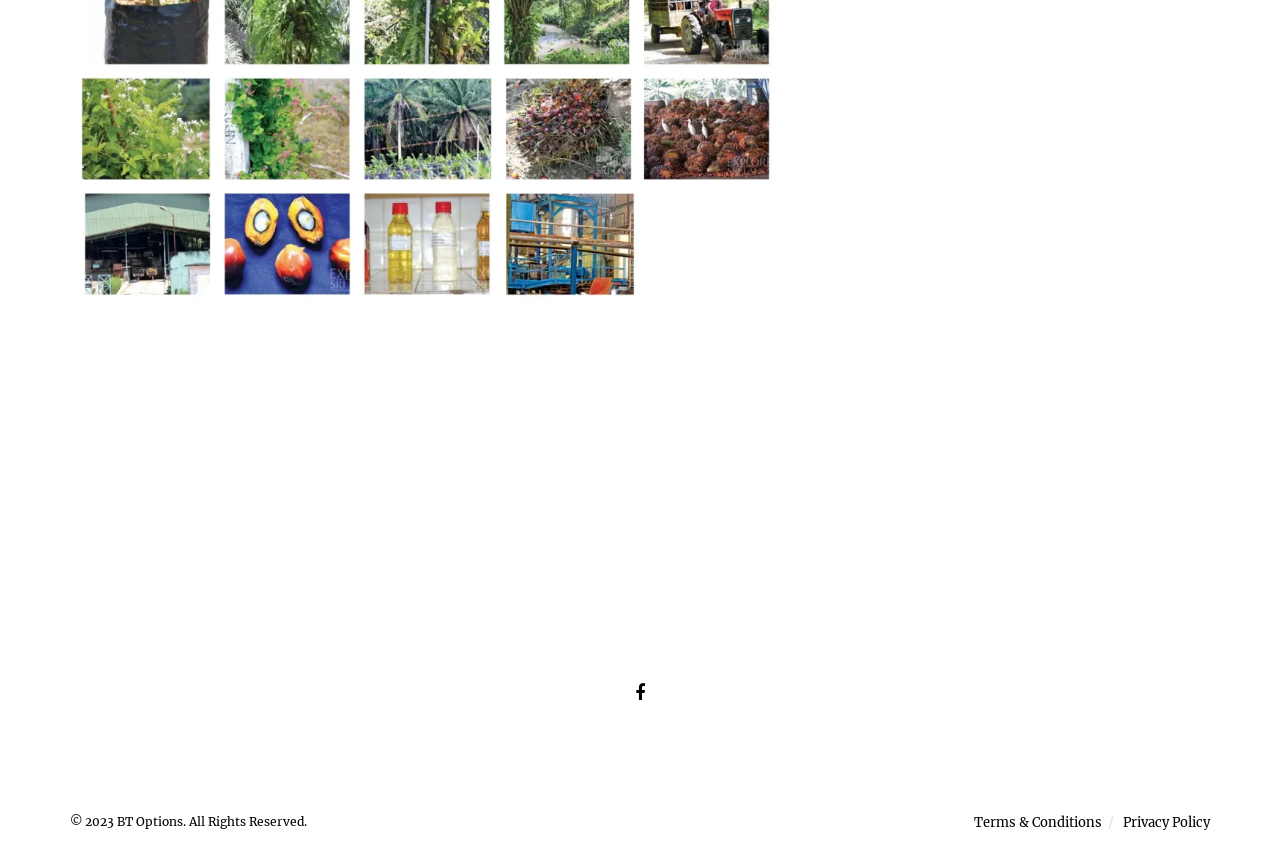Provide a one-word or one-phrase answer to the question:
How many links are there at the bottom of the webpage?

3